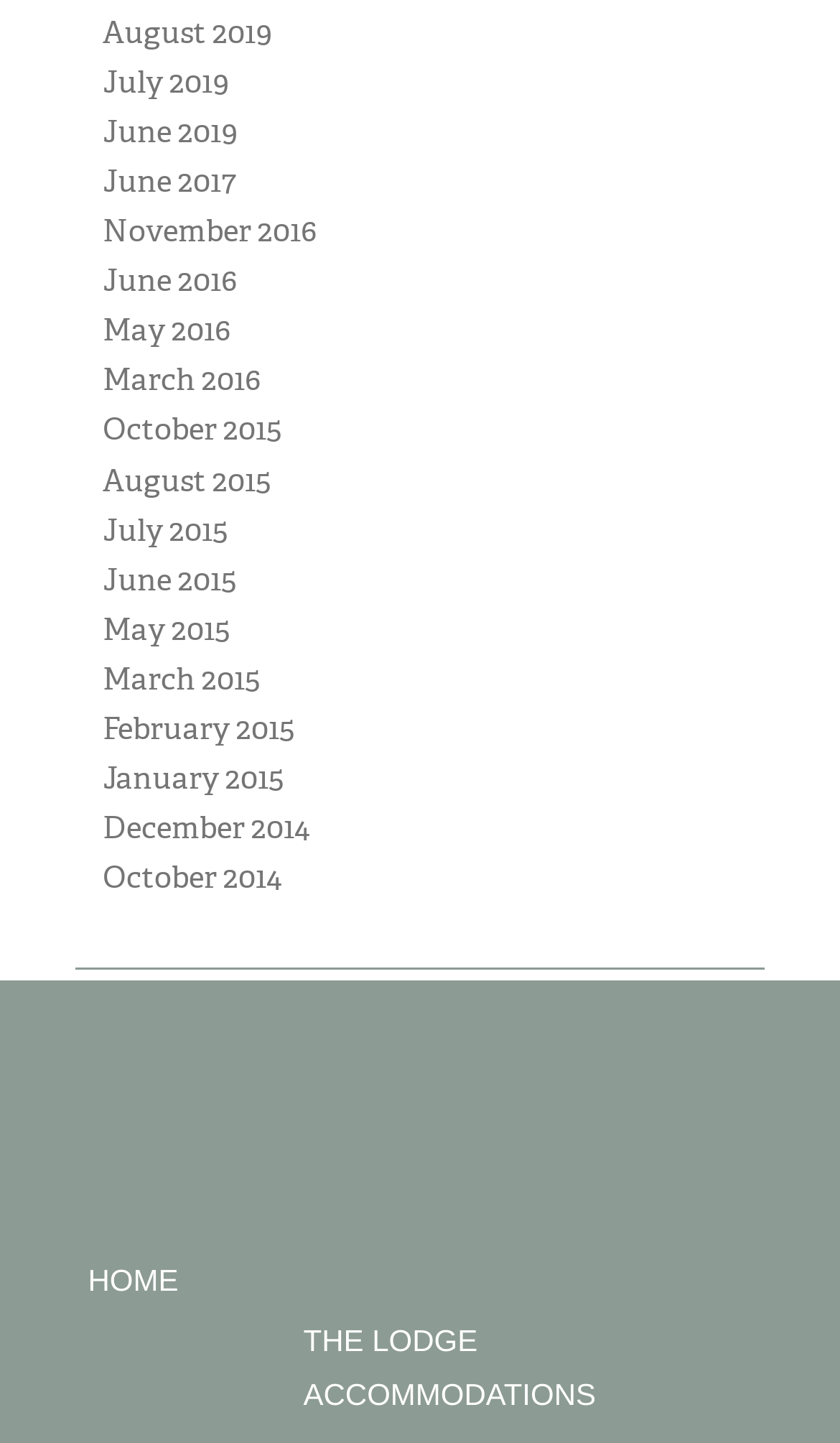Answer with a single word or phrase: 
How many navigation links are available at the bottom of the webpage?

3